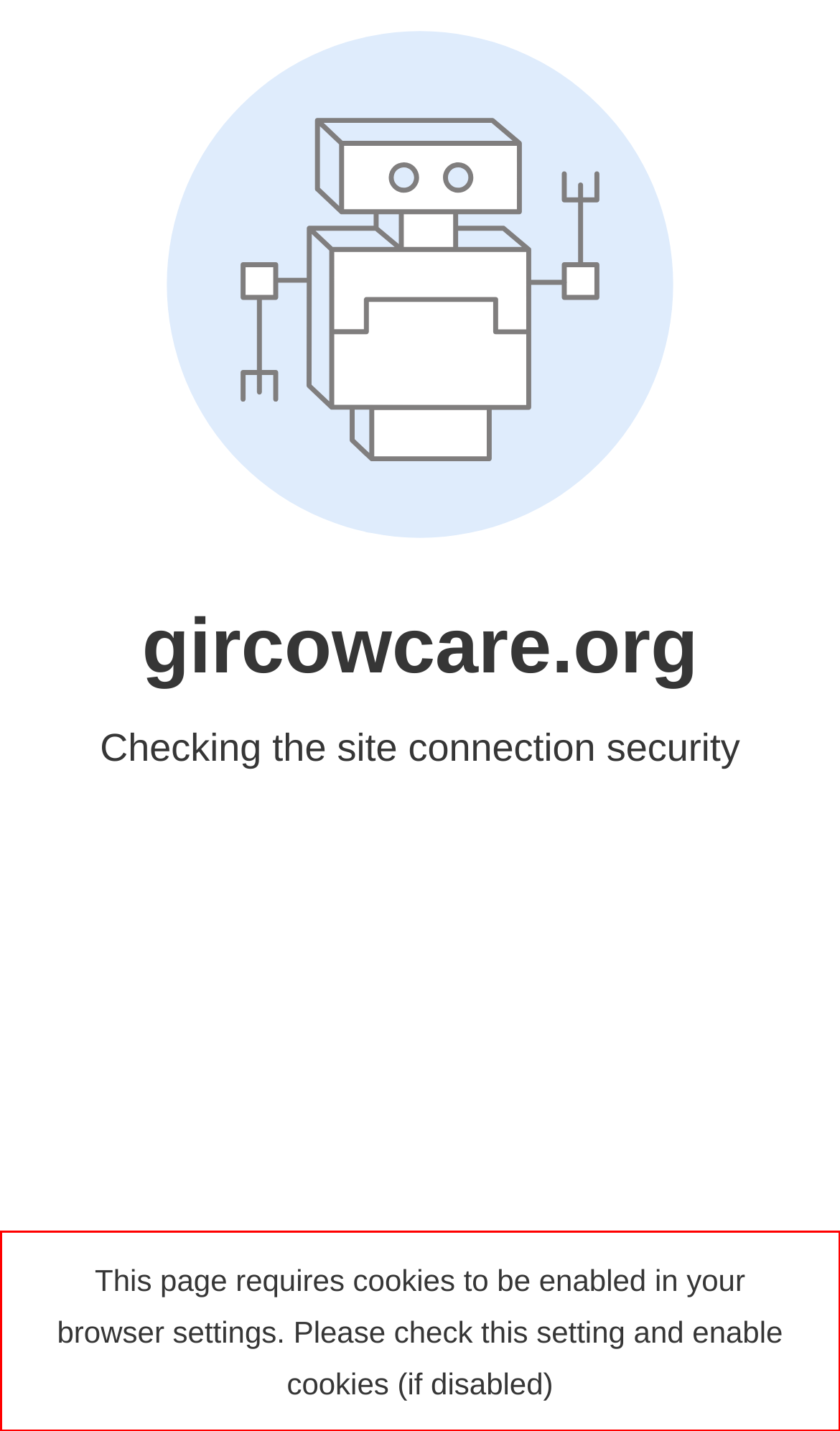Analyze the red bounding box in the provided webpage screenshot and generate the text content contained within.

This page requires cookies to be enabled in your browser settings. Please check this setting and enable cookies (if disabled)